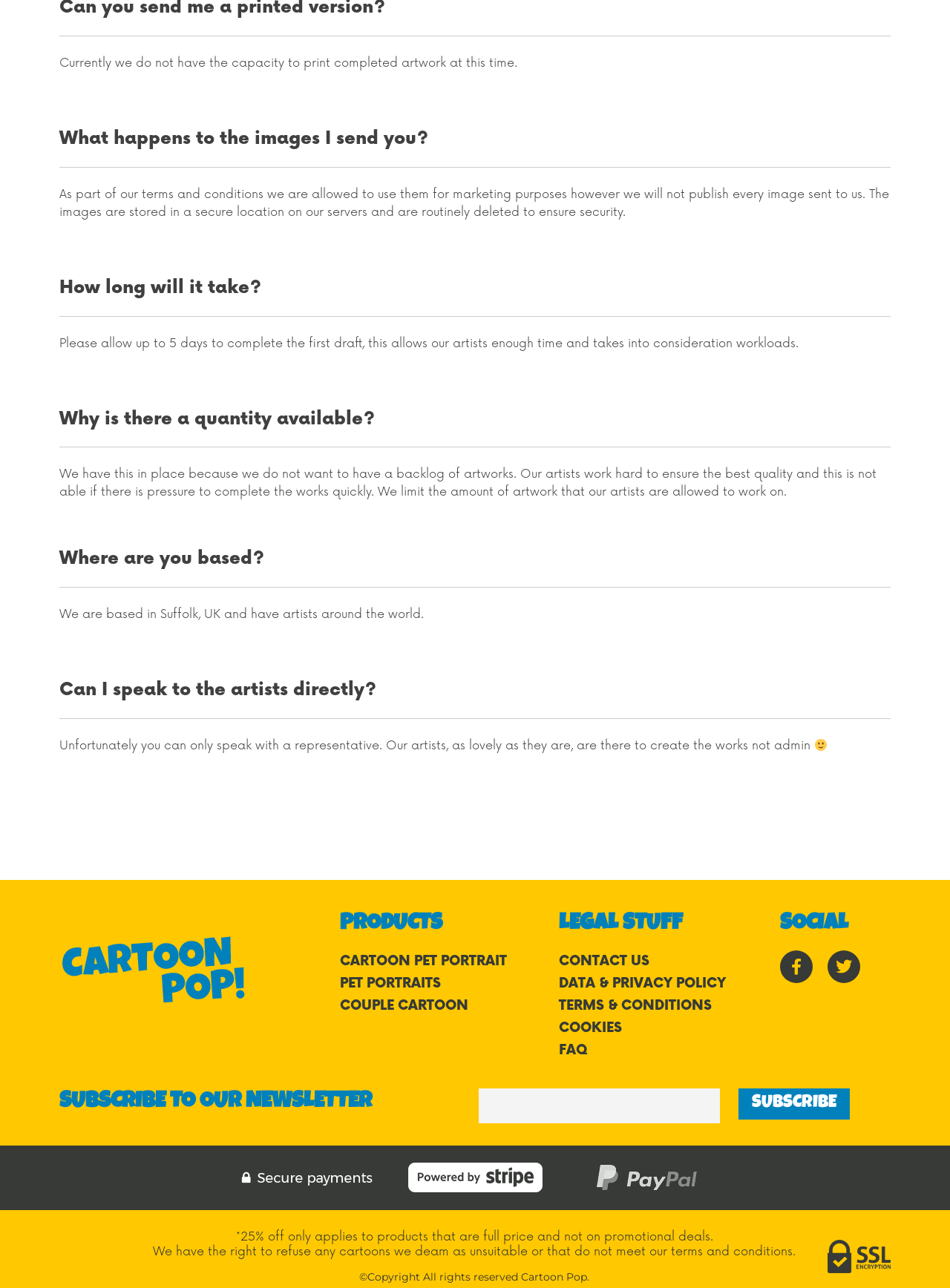Identify the bounding box for the described UI element: "TERMS & CONDITIONS".

[0.588, 0.773, 0.794, 0.79]